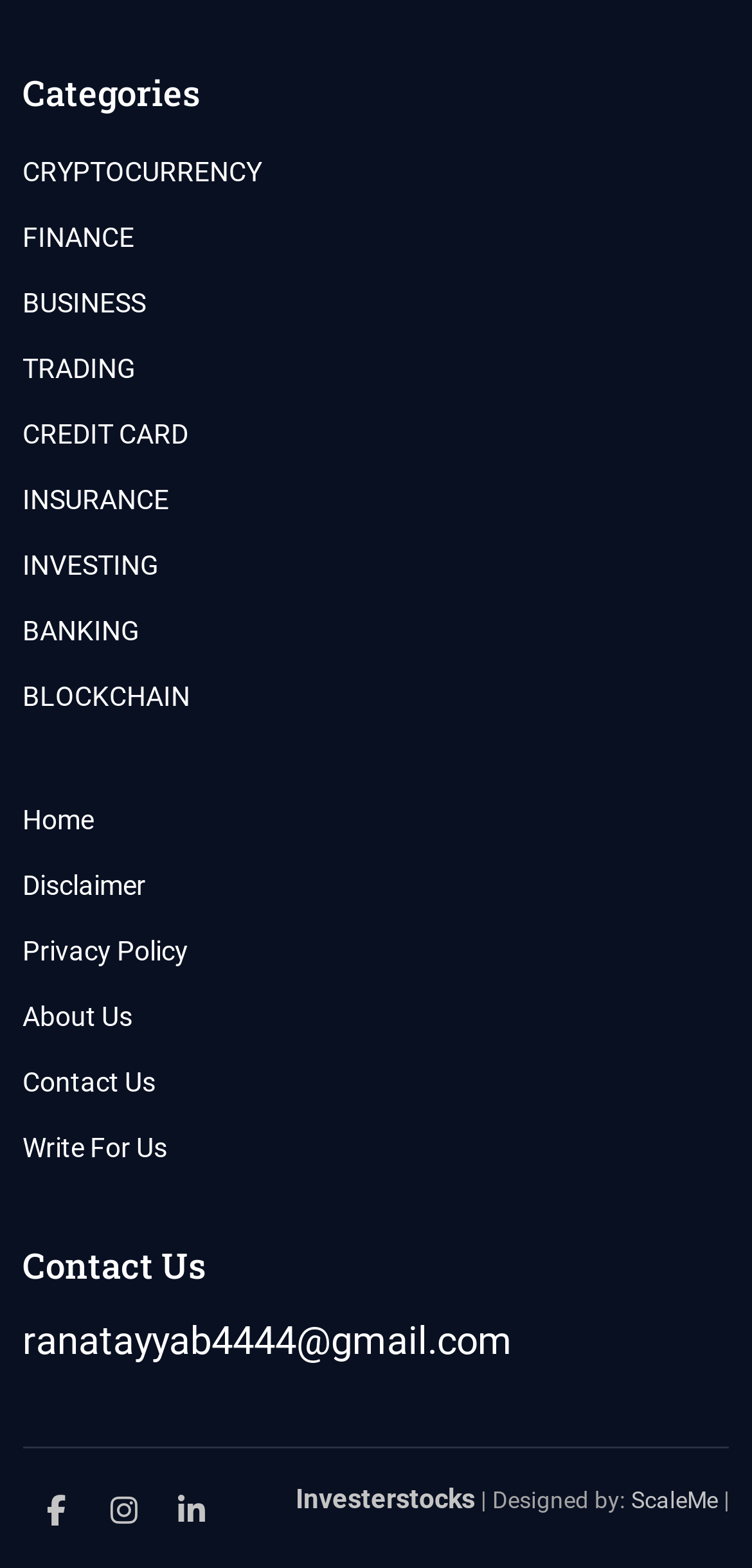Pinpoint the bounding box coordinates of the clickable area needed to execute the instruction: "Contact Us". The coordinates should be specified as four float numbers between 0 and 1, i.e., [left, top, right, bottom].

[0.03, 0.79, 0.97, 0.824]